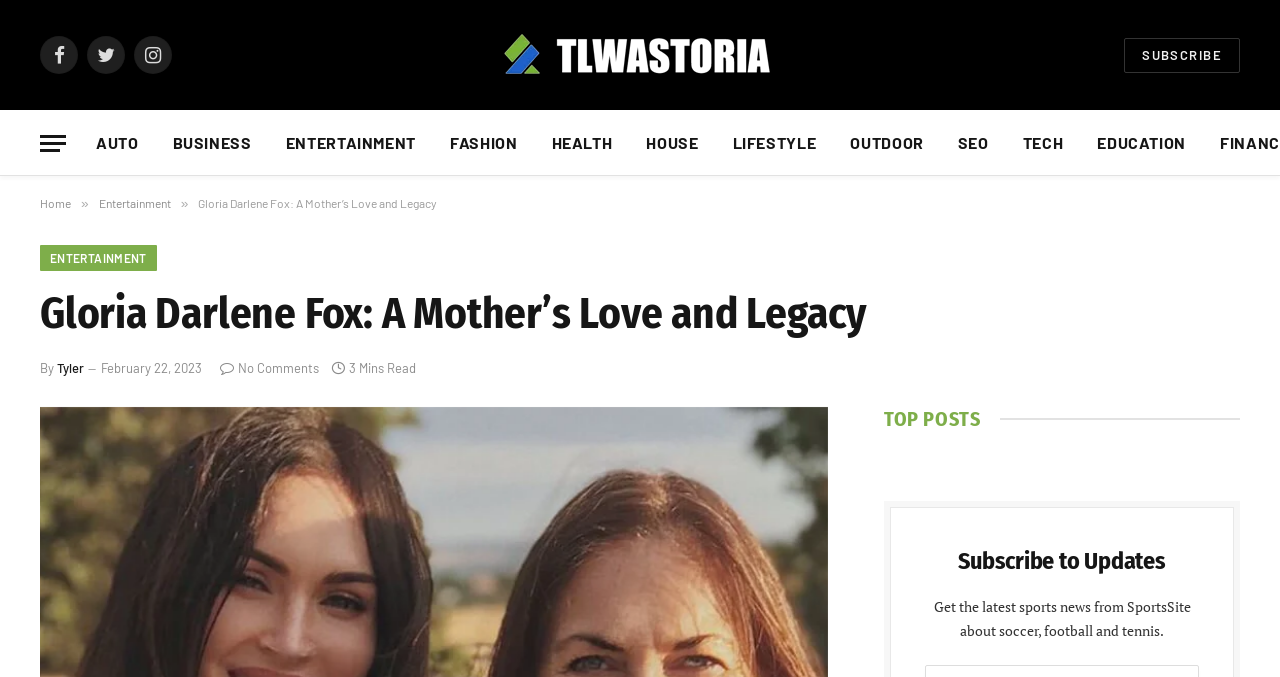Can you find the bounding box coordinates for the element to click on to achieve the instruction: "Subscribe to updates"?

[0.878, 0.055, 0.969, 0.107]